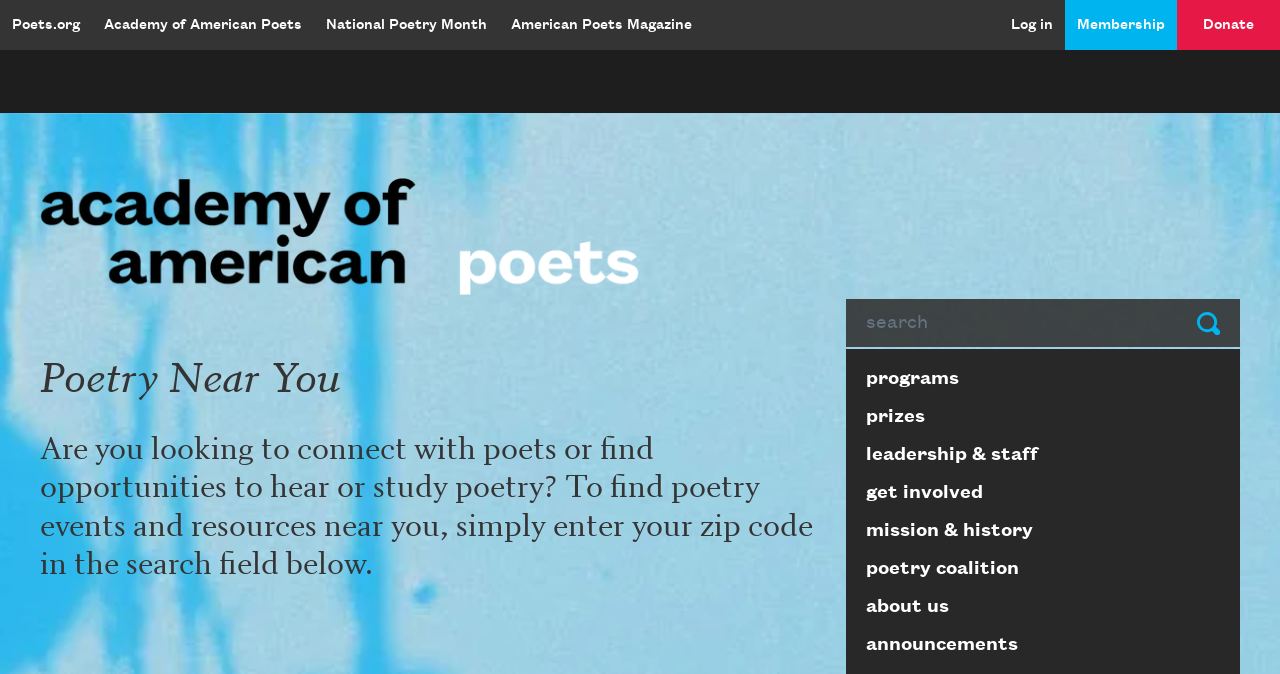Using the given element description, provide the bounding box coordinates (top-left x, top-left y, bottom-right x, bottom-right y) for the corresponding UI element in the screenshot: Poets.org

[0.0, 0.015, 0.072, 0.06]